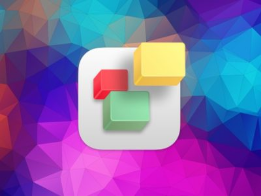Give a one-word or short phrase answer to this question: 
What colors are blended in the vibrant backdrop?

Teal, purple, and pink